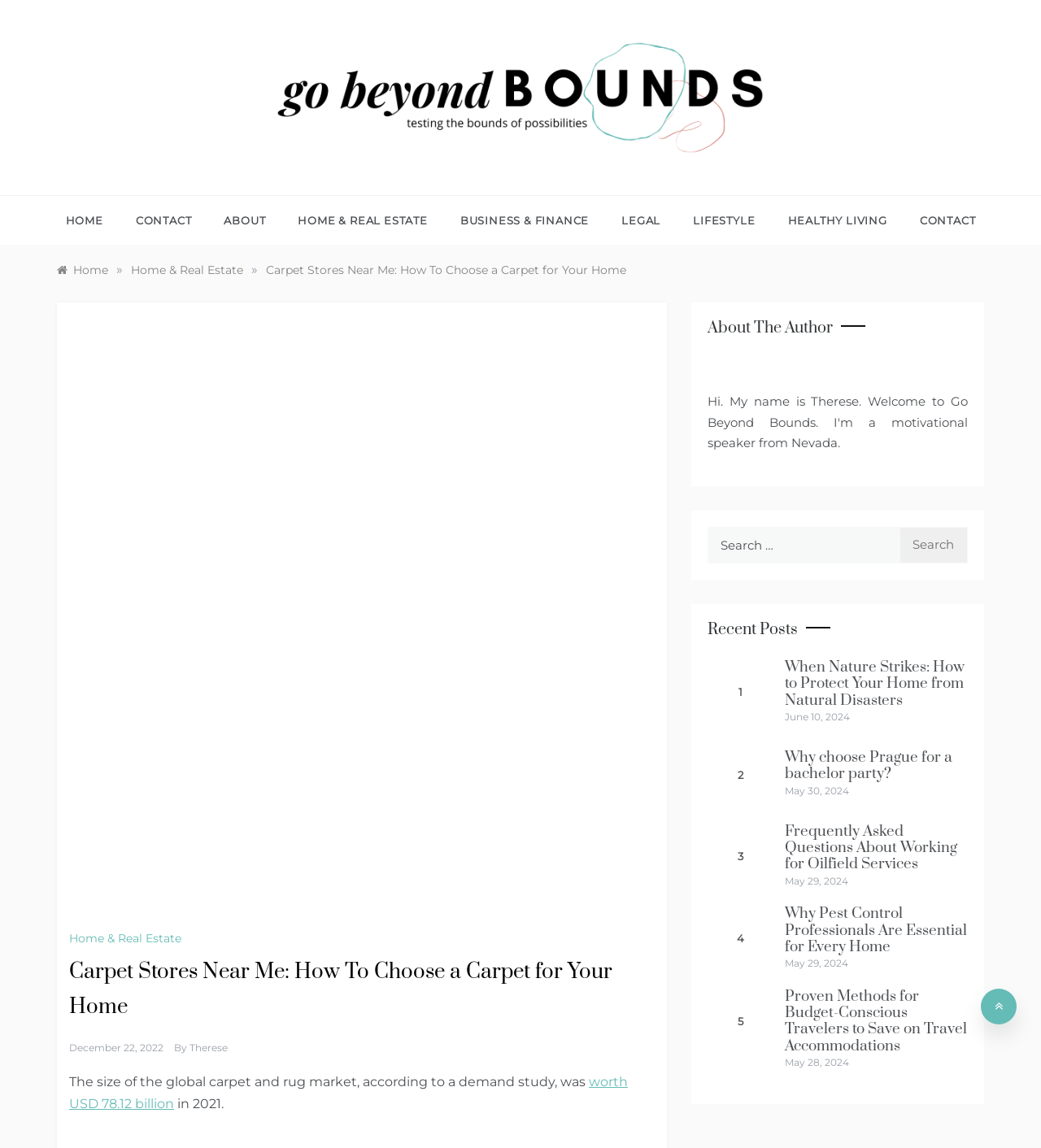Answer the question using only a single word or phrase: 
How many categories are in the top navigation menu?

7